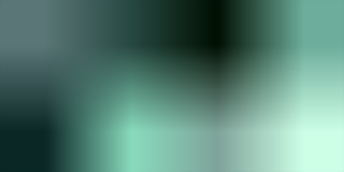What type of components are shown on the motherboard?
Provide an in-depth answer to the question, covering all aspects.

The image showcases a computer motherboard, and upon closer examination, it is clear that the motherboard features various electronic components, including capacitors, resistors, and microchips, which are interconnected to contribute to the motherboard's functionality.